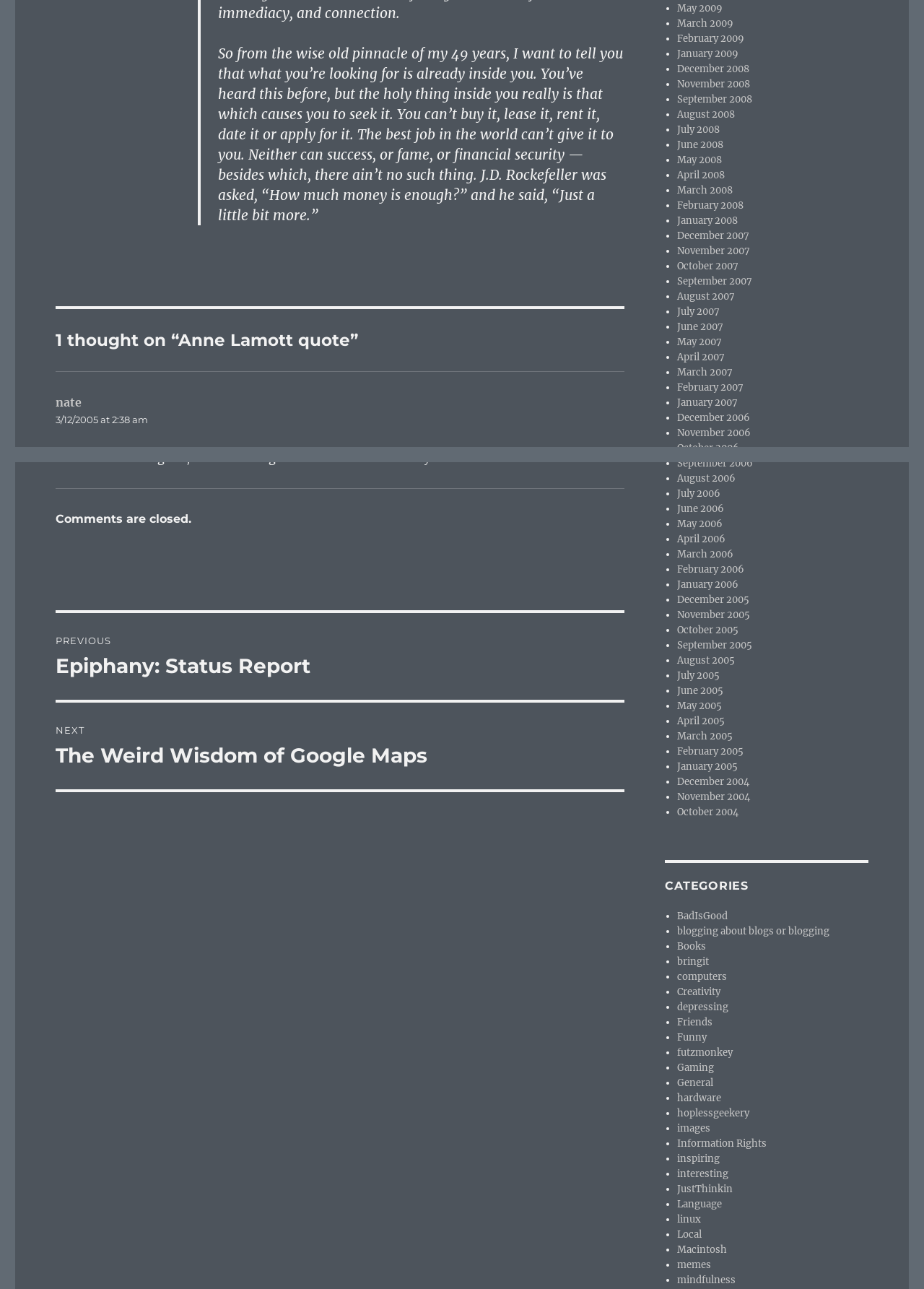Mark the bounding box of the element that matches the following description: "3/12/2005 at 2:38 am".

[0.06, 0.321, 0.16, 0.33]